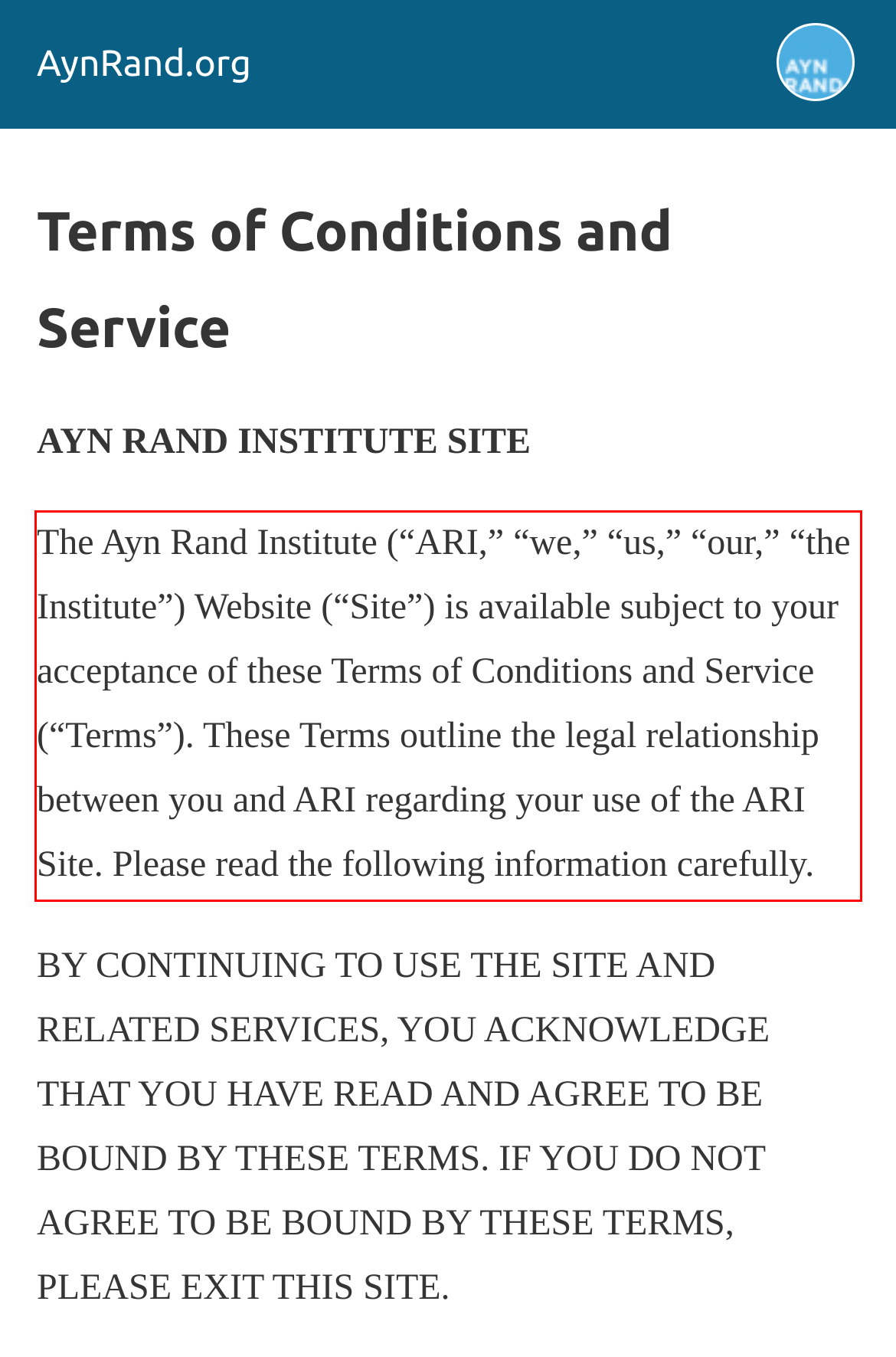You are looking at a screenshot of a webpage with a red rectangle bounding box. Use OCR to identify and extract the text content found inside this red bounding box.

The Ayn Rand Institute (“ARI,” “we,” “us,” “our,” “the Institute”) Website (“Site”) is available subject to your acceptance of these Terms of Conditions and Service (“Terms”). These Terms outline the legal relationship between you and ARI regarding your use of the ARI Site. Please read the following information carefully.